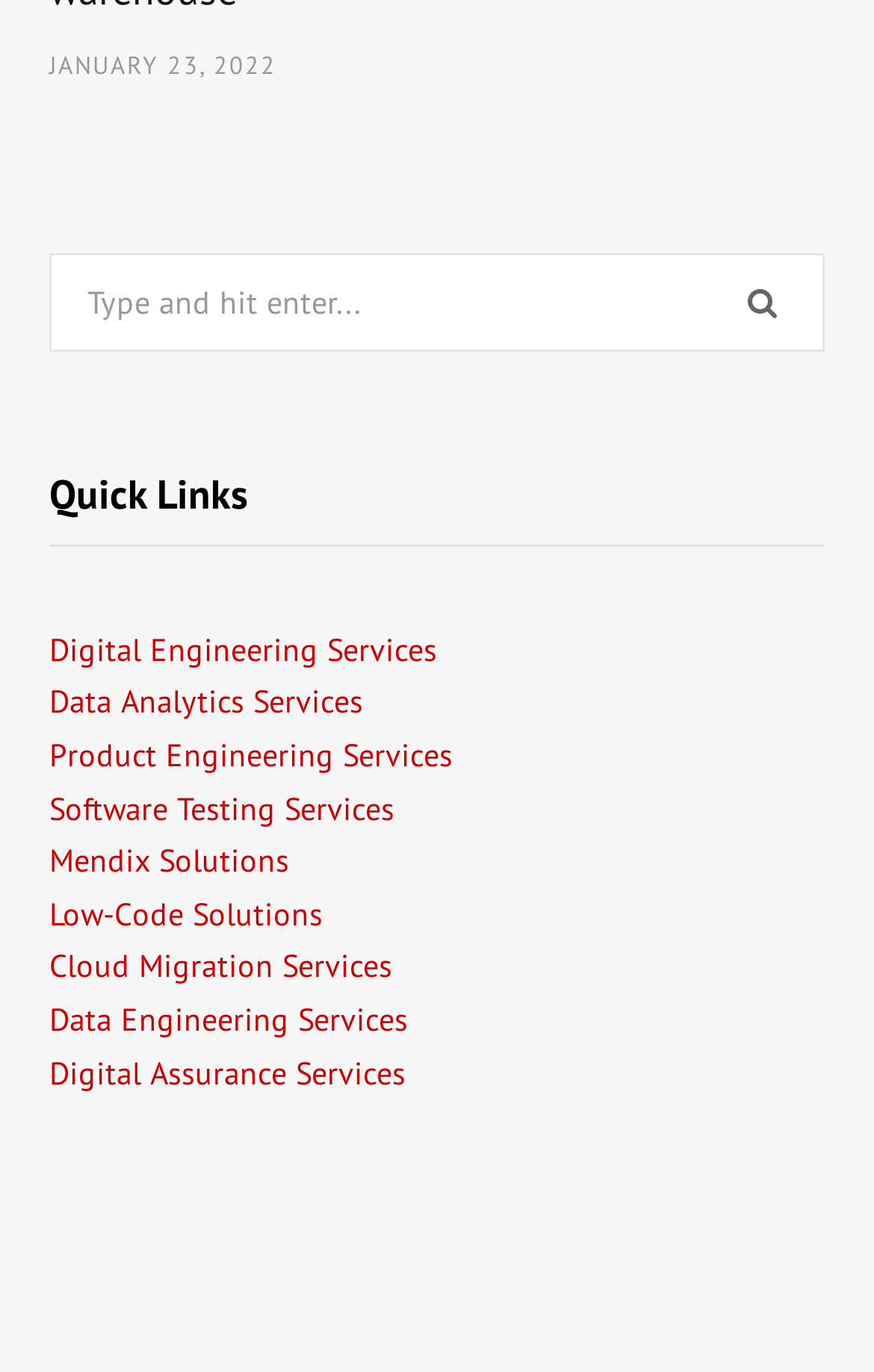What is the icon on the search button?
Please craft a detailed and exhaustive response to the question.

The search button is located next to the search box, and it has an icon of a magnifying glass, which is represented by the Unicode character ''.